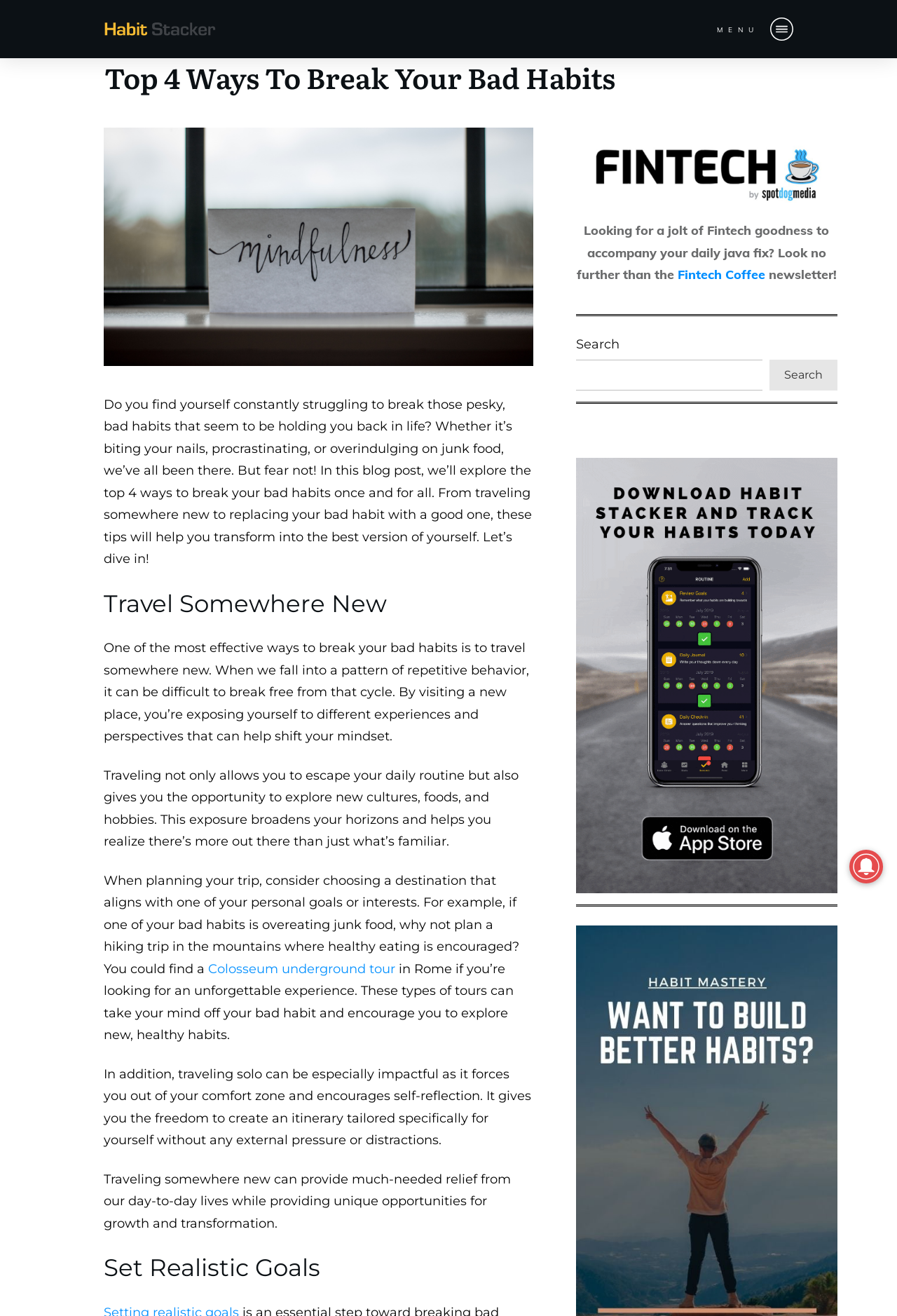Using the information in the image, could you please answer the following question in detail:
What is the purpose of the search bar on this webpage?

The search bar is located on the webpage, and based on its position and the text 'Search' next to it, it appears to be a feature that allows users to search the website for specific content.